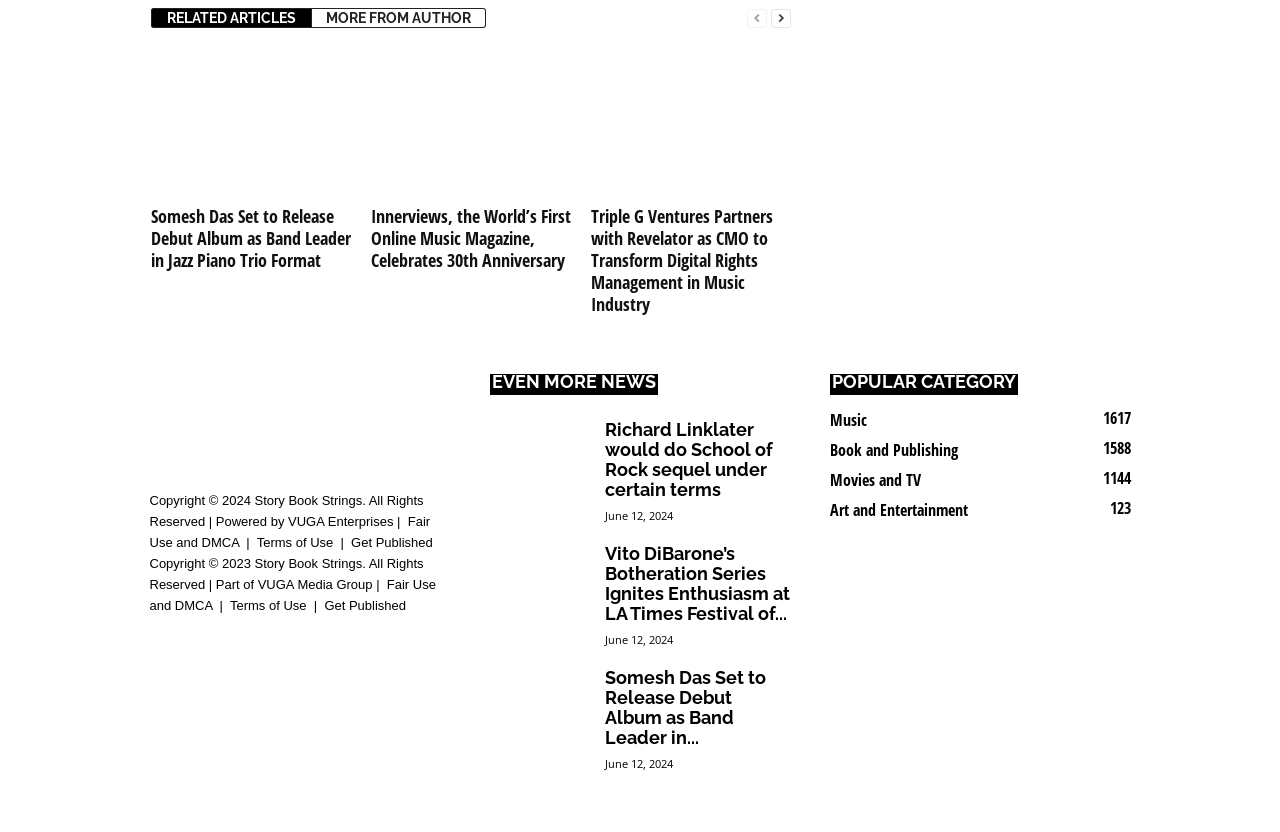Answer the question below using just one word or a short phrase: 
What is the name of the website?

Story Book Strings